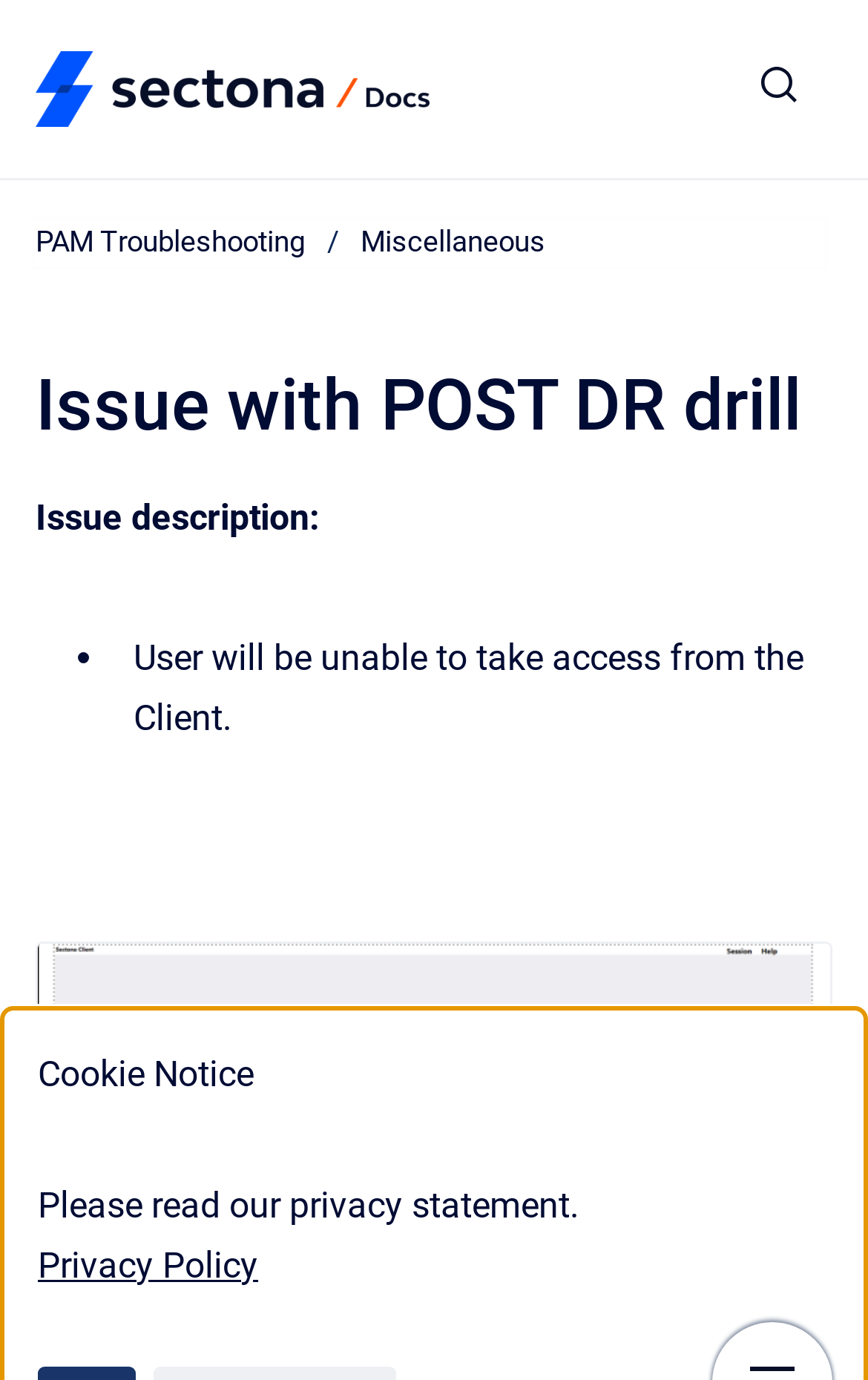Determine the main heading text of the webpage.

Issue with POST DR drill